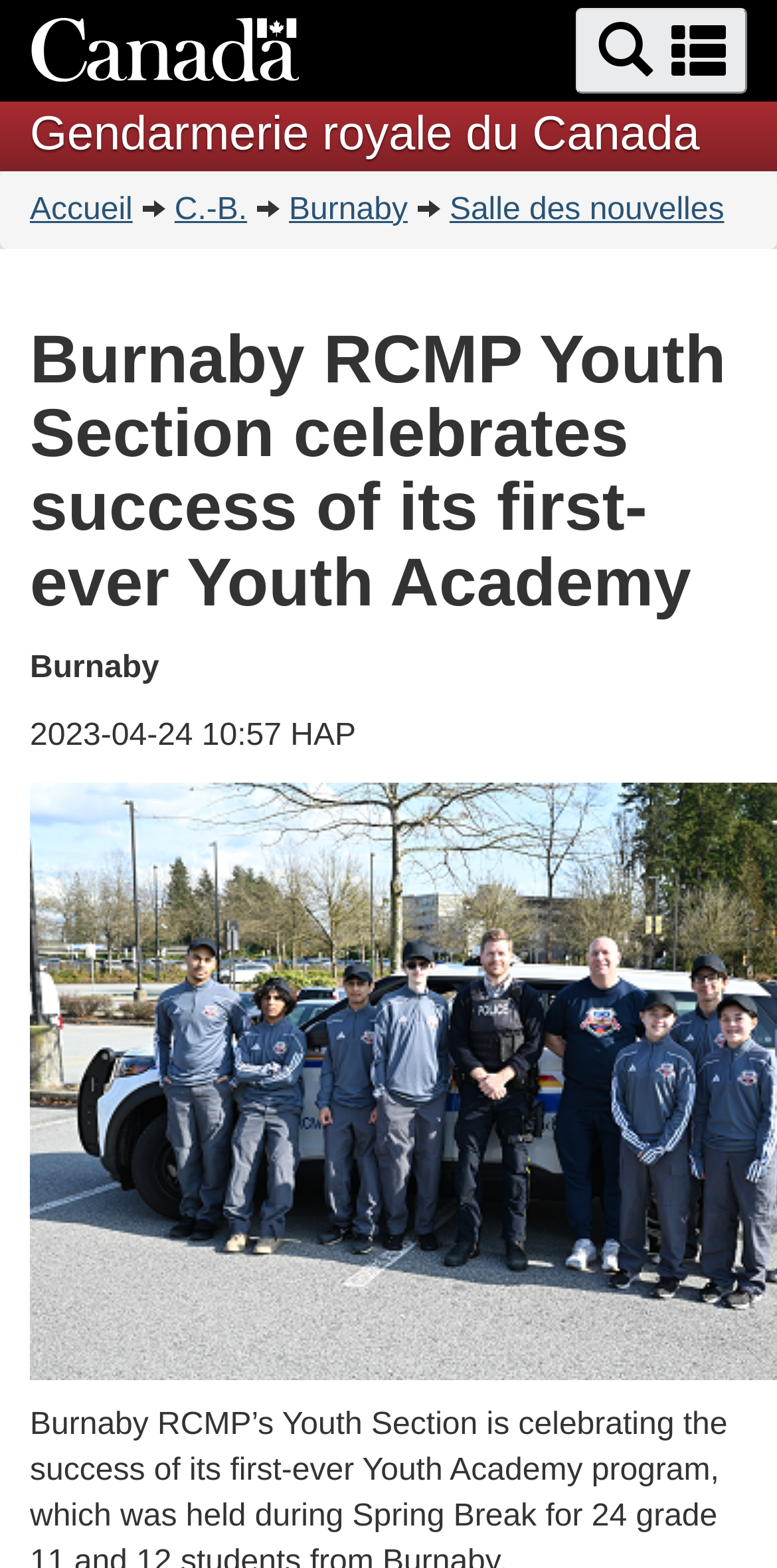What is the symbol above the 'Gendarmerie royale du Canada' link?
Answer the question with a single word or phrase derived from the image.

Government of Canada symbol